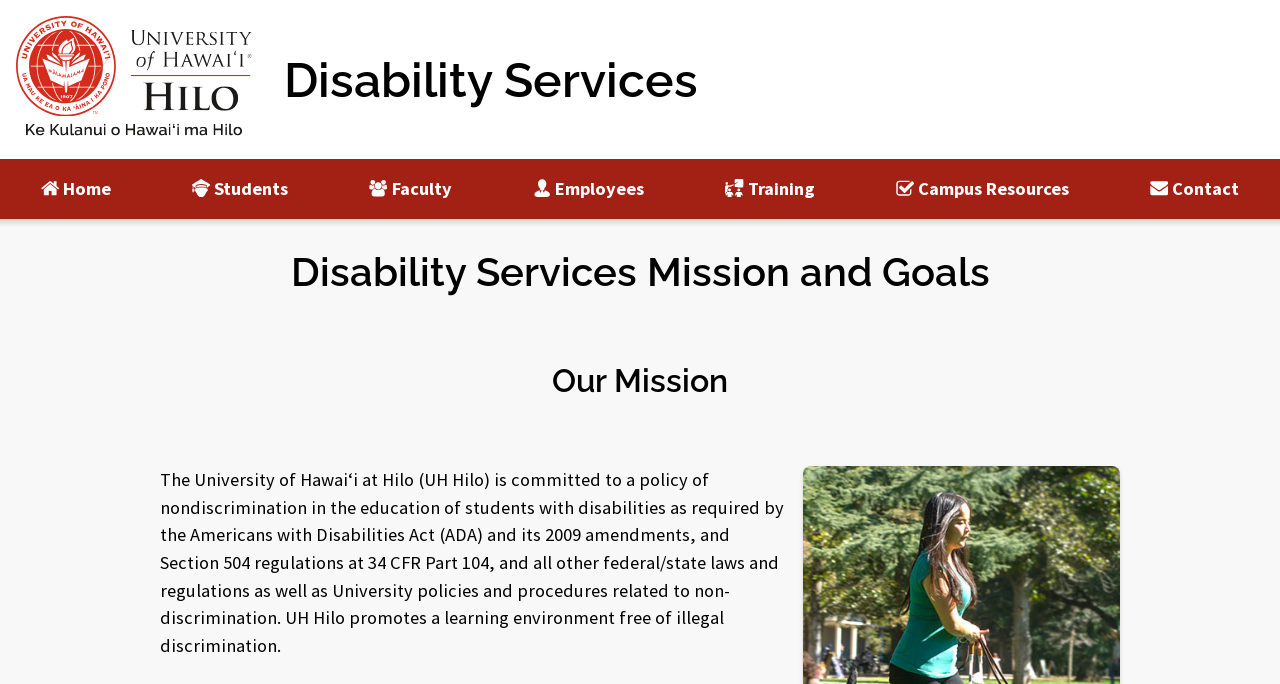What is the mission of Disability Services?
Based on the visual content, answer with a single word or a brief phrase.

To promote a learning environment free of illegal discrimination